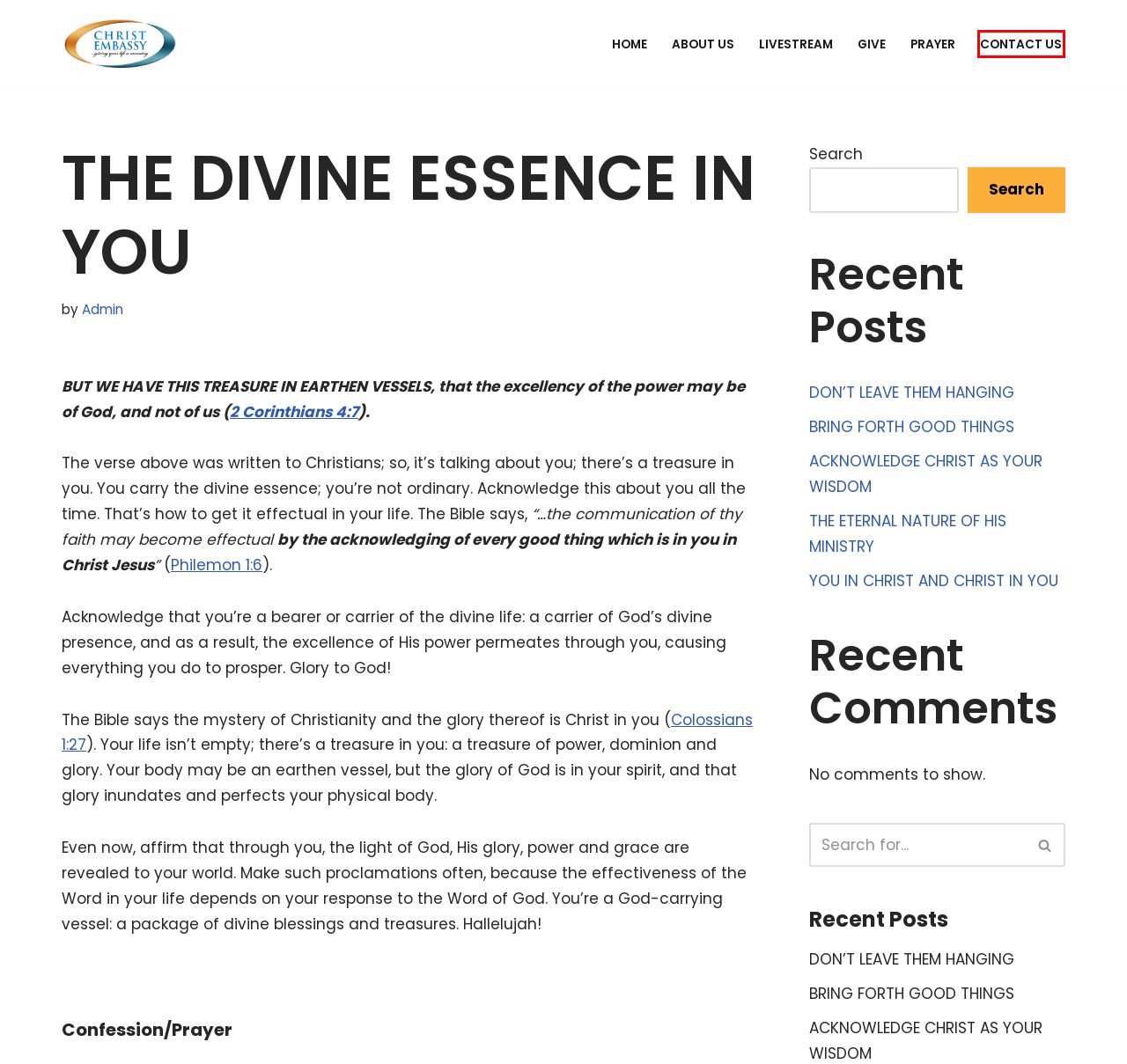Examine the screenshot of a webpage with a red bounding box around a UI element. Your task is to identify the webpage description that best corresponds to the new webpage after clicking the specified element. The given options are:
A. Livestream – Christ Embassy
B. DON’T LEAVE THEM HANGING – Christ Embassy
C. BRING FORTH GOOD THINGS – Christ Embassy
D. Contact Us – Christ Embassy
E. Give – Christ Embassy
F. YOU IN CHRIST AND CHRIST IN YOU – Christ Embassy
G. Admin – Christ Embassy
H. Prayer – Christ Embassy

D